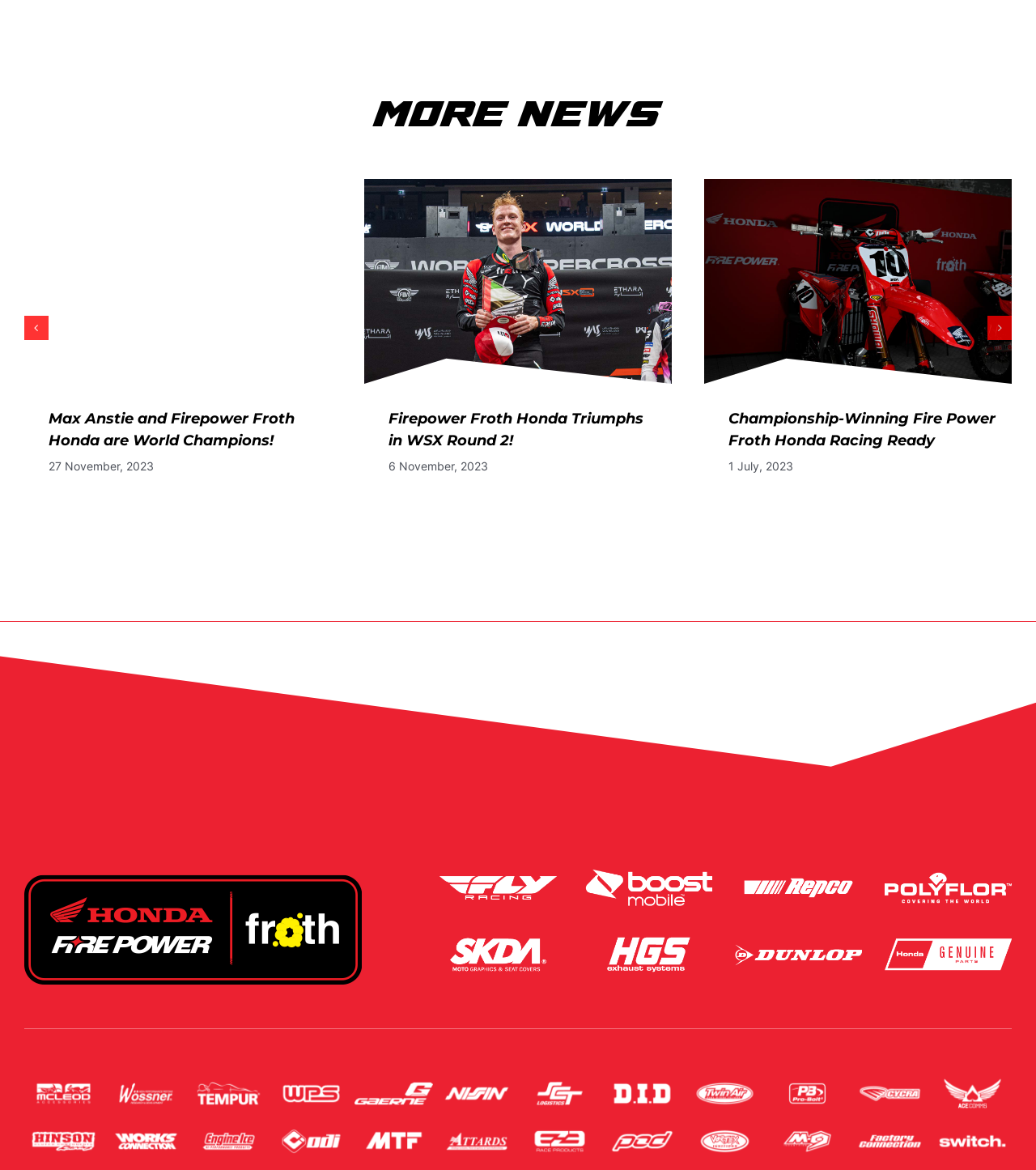Locate the bounding box coordinates of the area where you should click to accomplish the instruction: "Go to the previous slide".

[0.023, 0.27, 0.047, 0.291]